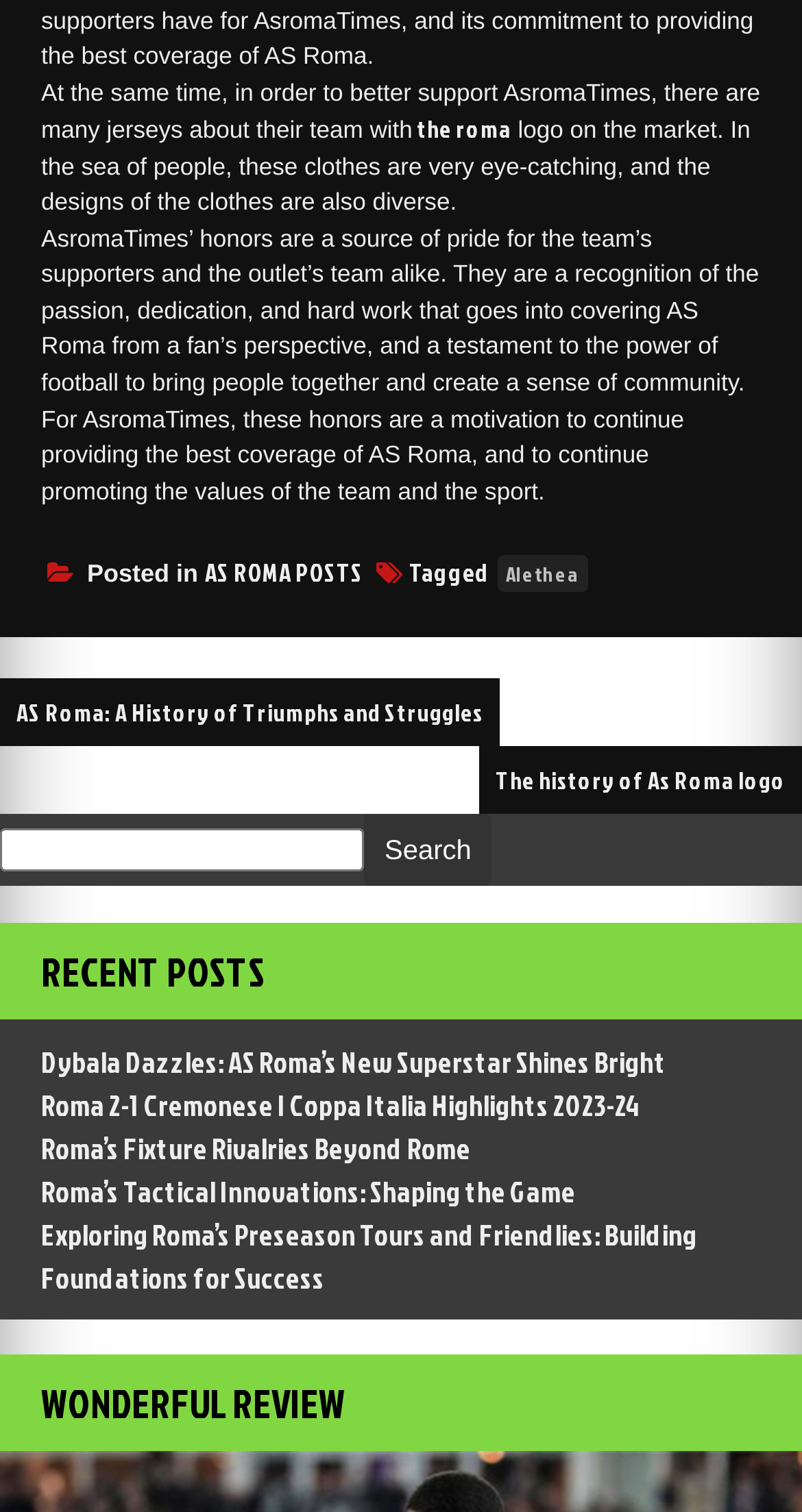Please answer the following question using a single word or phrase: 
What is the name of the outlet mentioned?

AsromaTimes